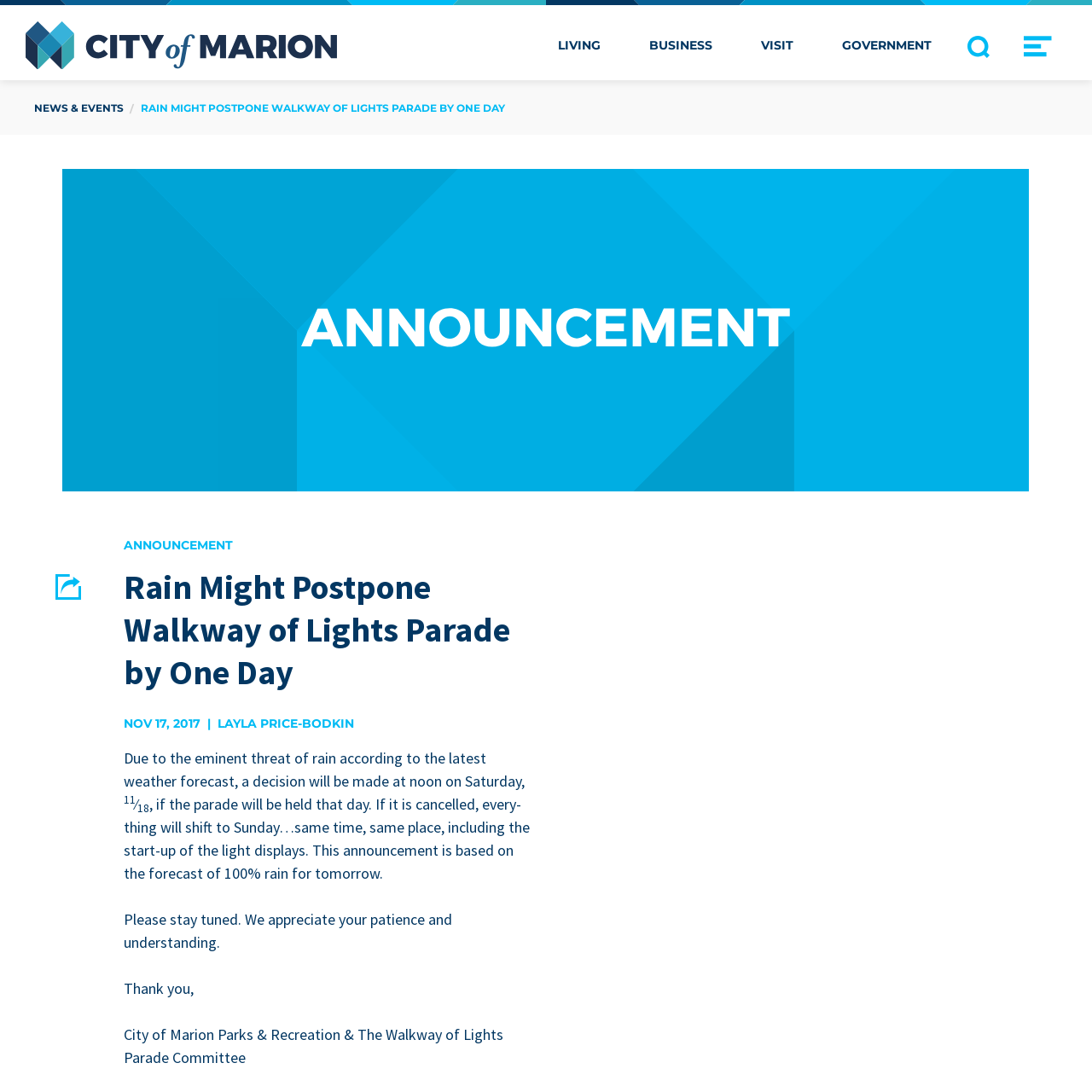Provide your answer in a single word or phrase: 
What is the current weather forecast for tomorrow?

100% rain